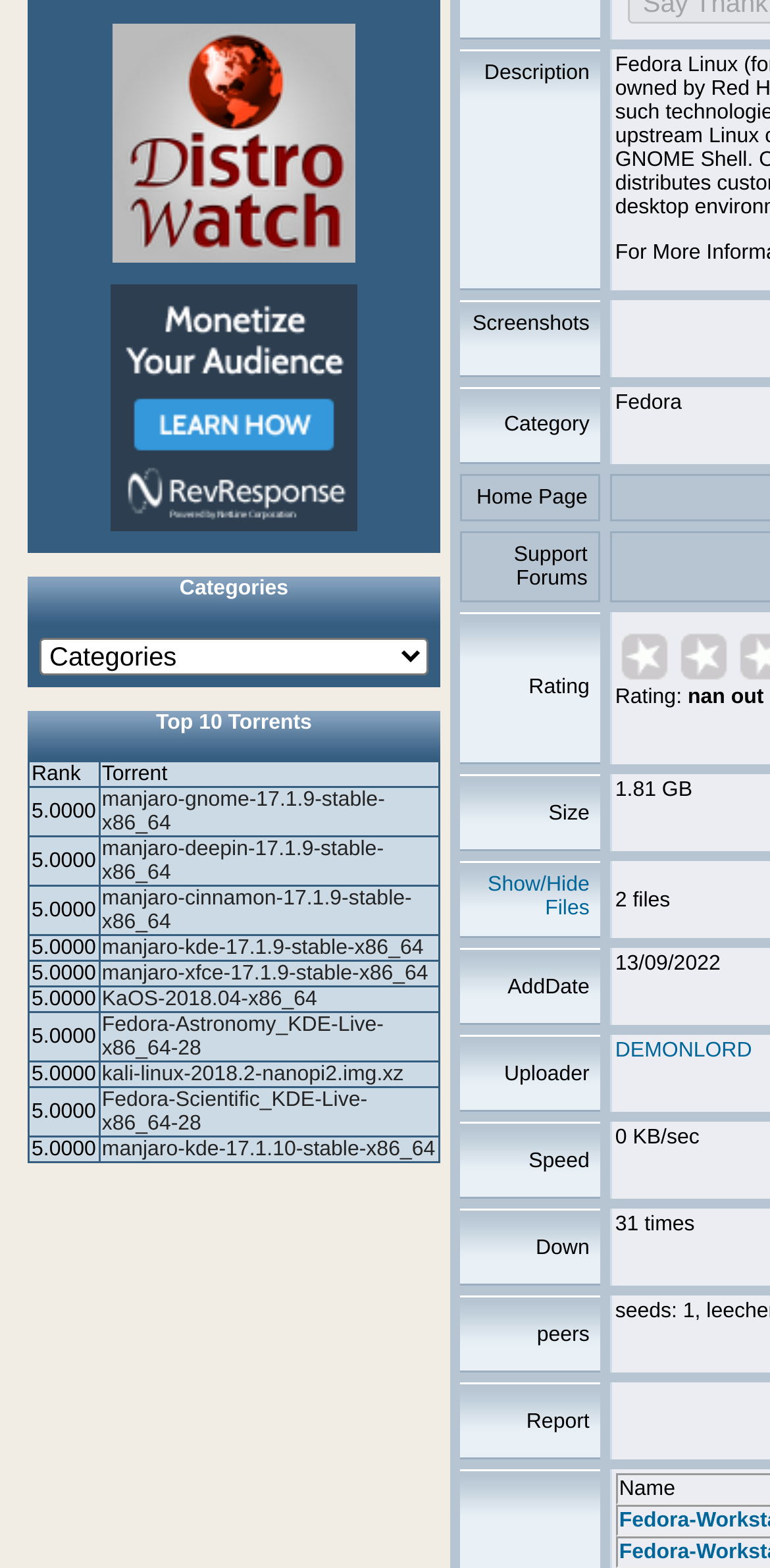Use a single word or phrase to answer this question: 
Who uploaded the second torrent?

DEMONLORD